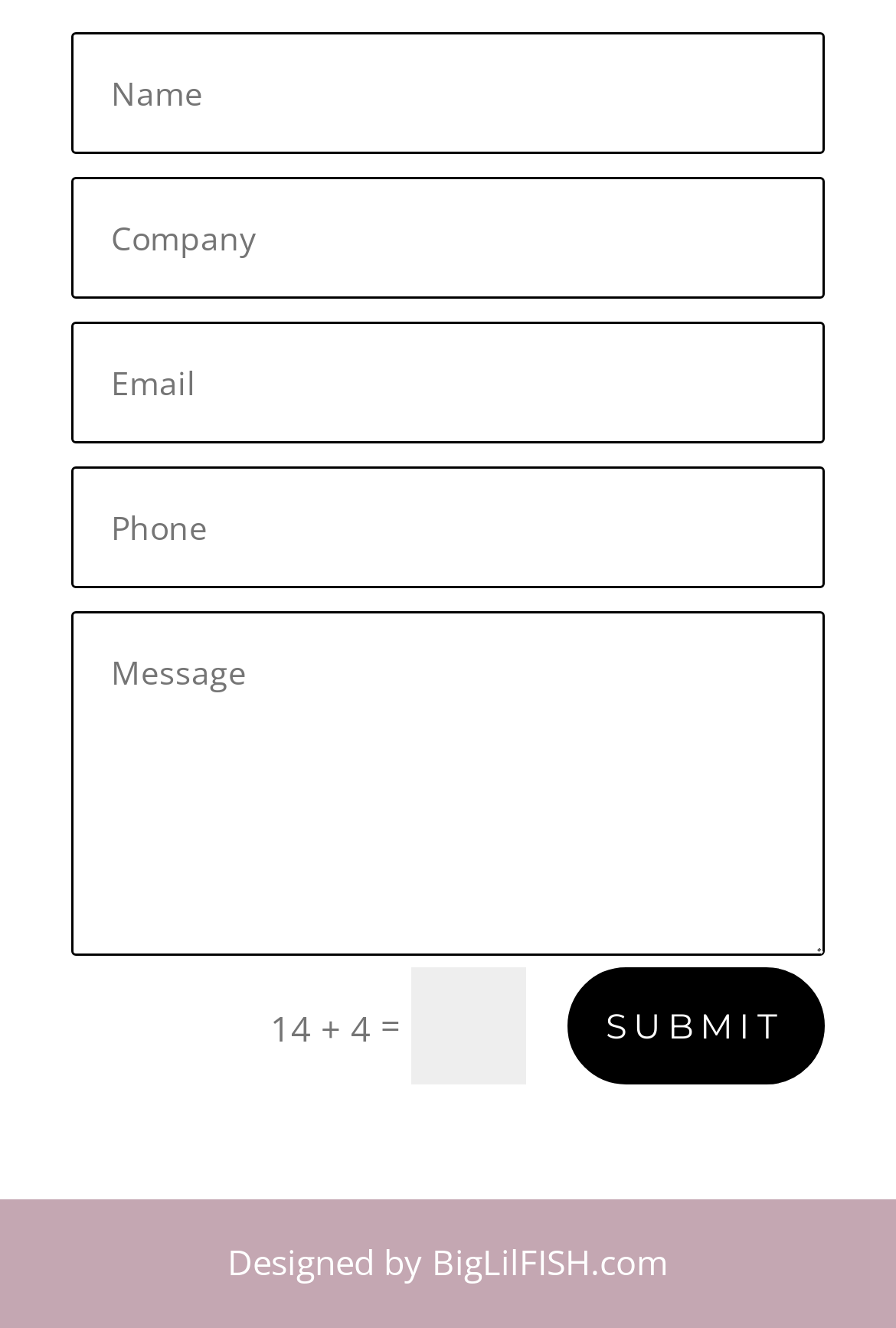Given the description name="et_pb_contact_name_0" placeholder="Name", predict the bounding box coordinates of the UI element. Ensure the coordinates are in the format (top-left x, top-left y, bottom-right x, bottom-right y) and all values are between 0 and 1.

[0.081, 0.024, 0.92, 0.115]